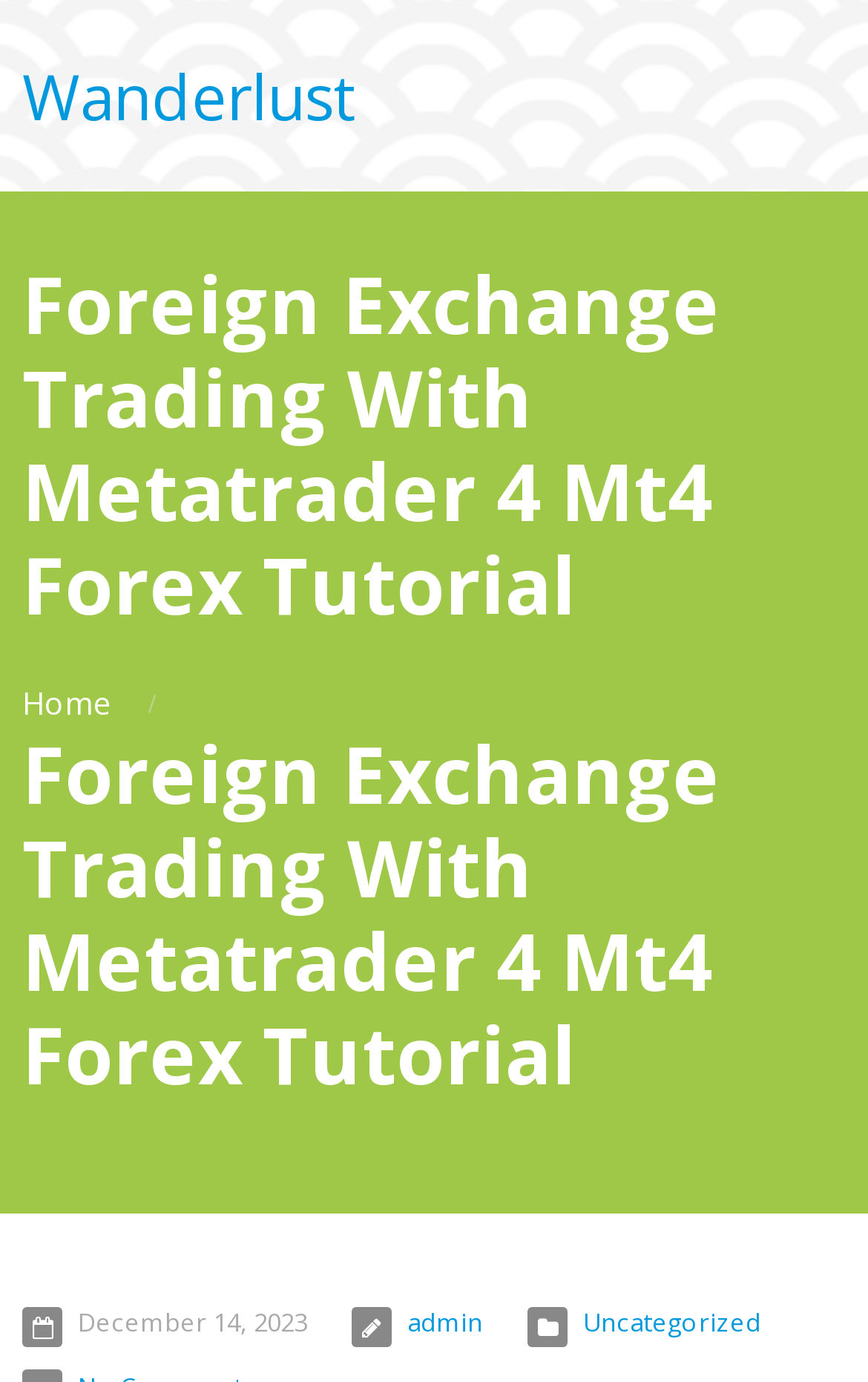Illustrate the webpage's structure and main components comprehensively.

The webpage is about a tutorial on foreign exchange trading with Metatrader 4, specifically focusing on MT4 Forex. At the top-left corner, there is a link to "Wanderlust", which is likely the website's name or brand. Below it, there is a heading that repeats the title of the tutorial. 

To the right of the title, there is a link to "Home", which suggests that this webpage is part of a larger website. Below the "Home" link, the title of the tutorial is repeated again as a heading. 

At the bottom of the page, there are three elements aligned horizontally. On the left, there is a static text indicating the date "December 14, 2023". In the middle, there is a link to "admin", which might be a login or dashboard link for administrators. On the right, there is a link to "Uncategorized", which could be a category or tag for the tutorial.